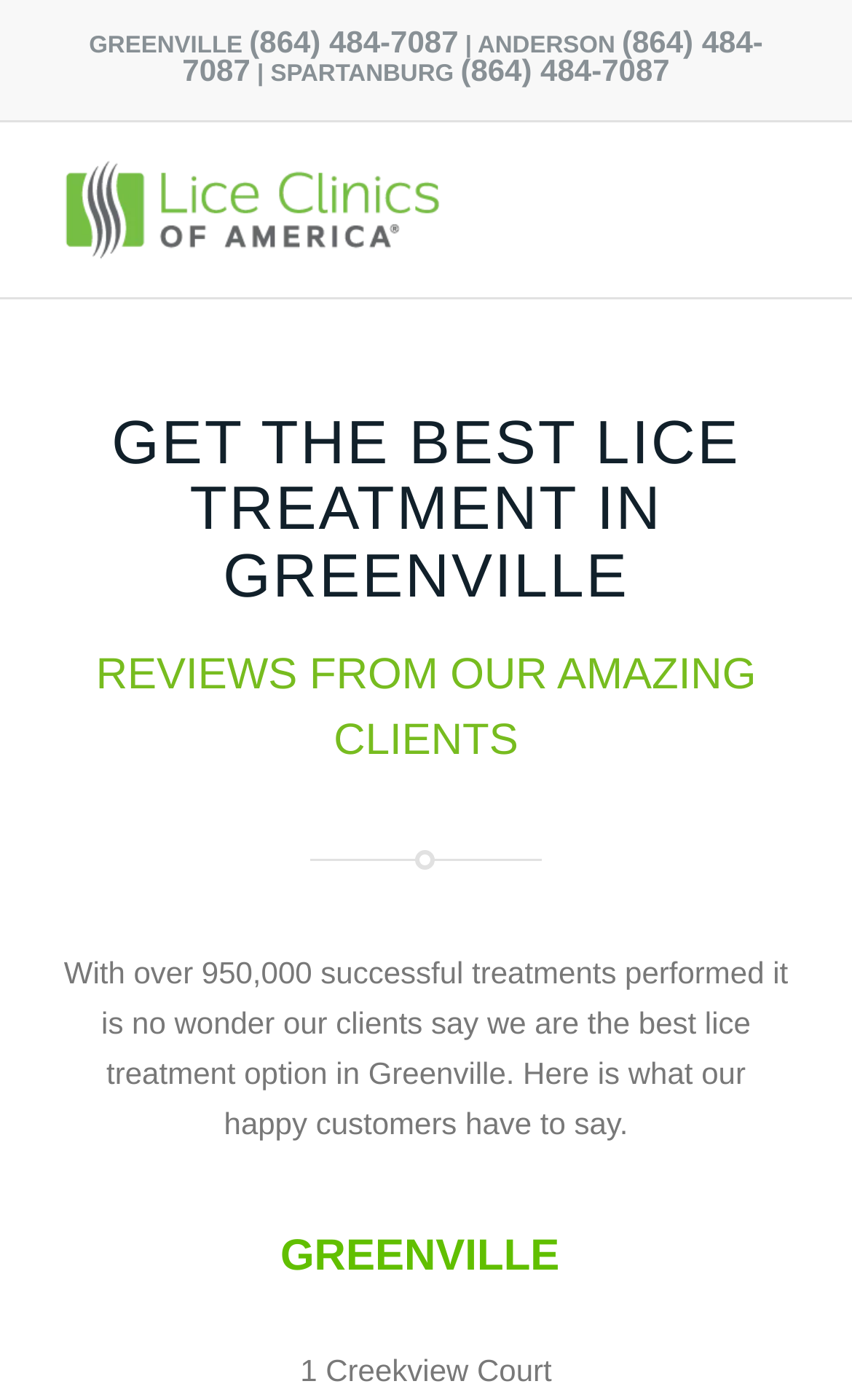Extract the top-level heading from the webpage and provide its text.

GET THE BEST LICE TREATMENT IN GREENVILLE